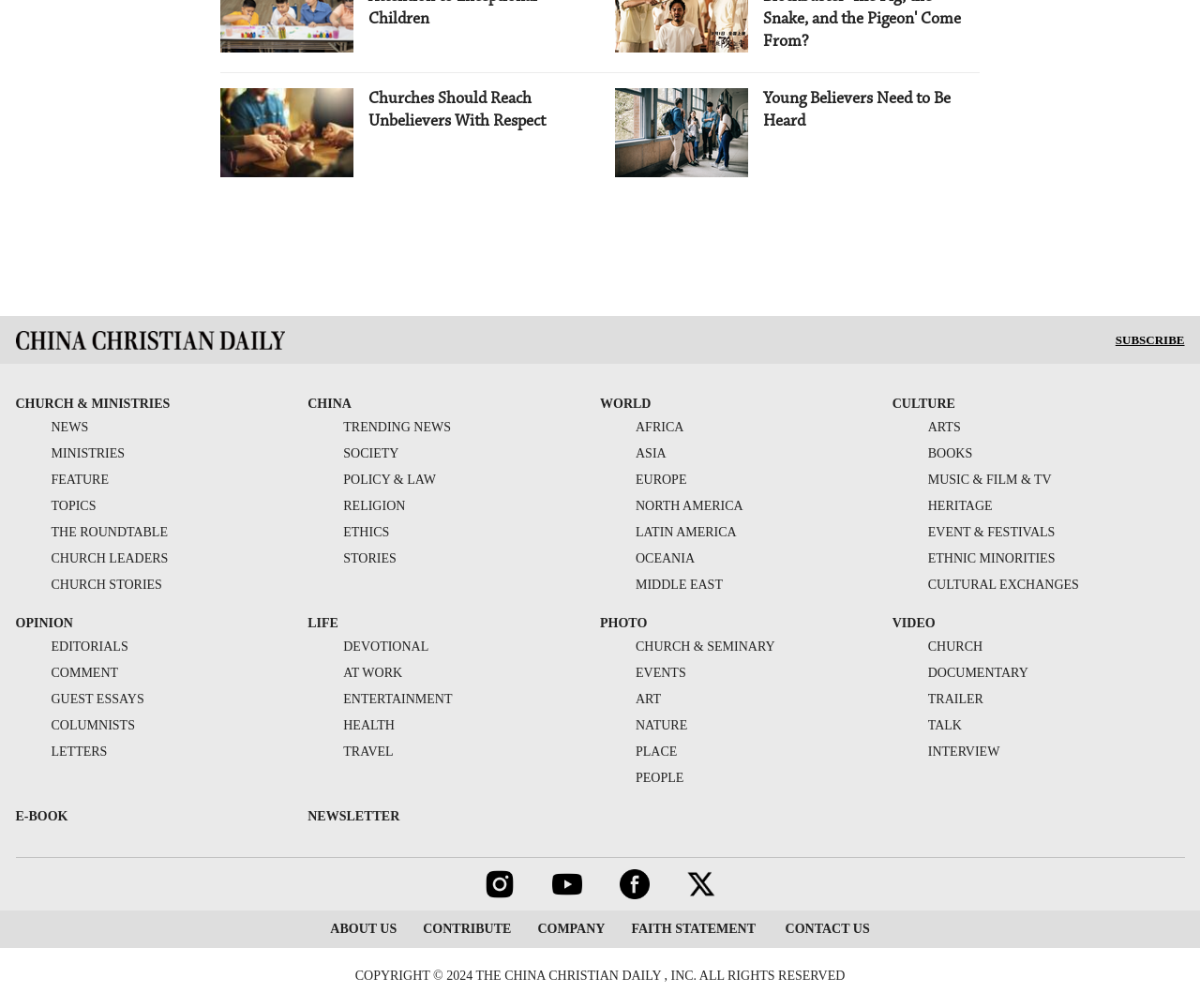What is the topic of the second article?
Give a detailed response to the question by analyzing the screenshot.

I determined the answer by looking at the heading element with the text 'Young Believers Need to Be Heard' which is a child of the second article element.